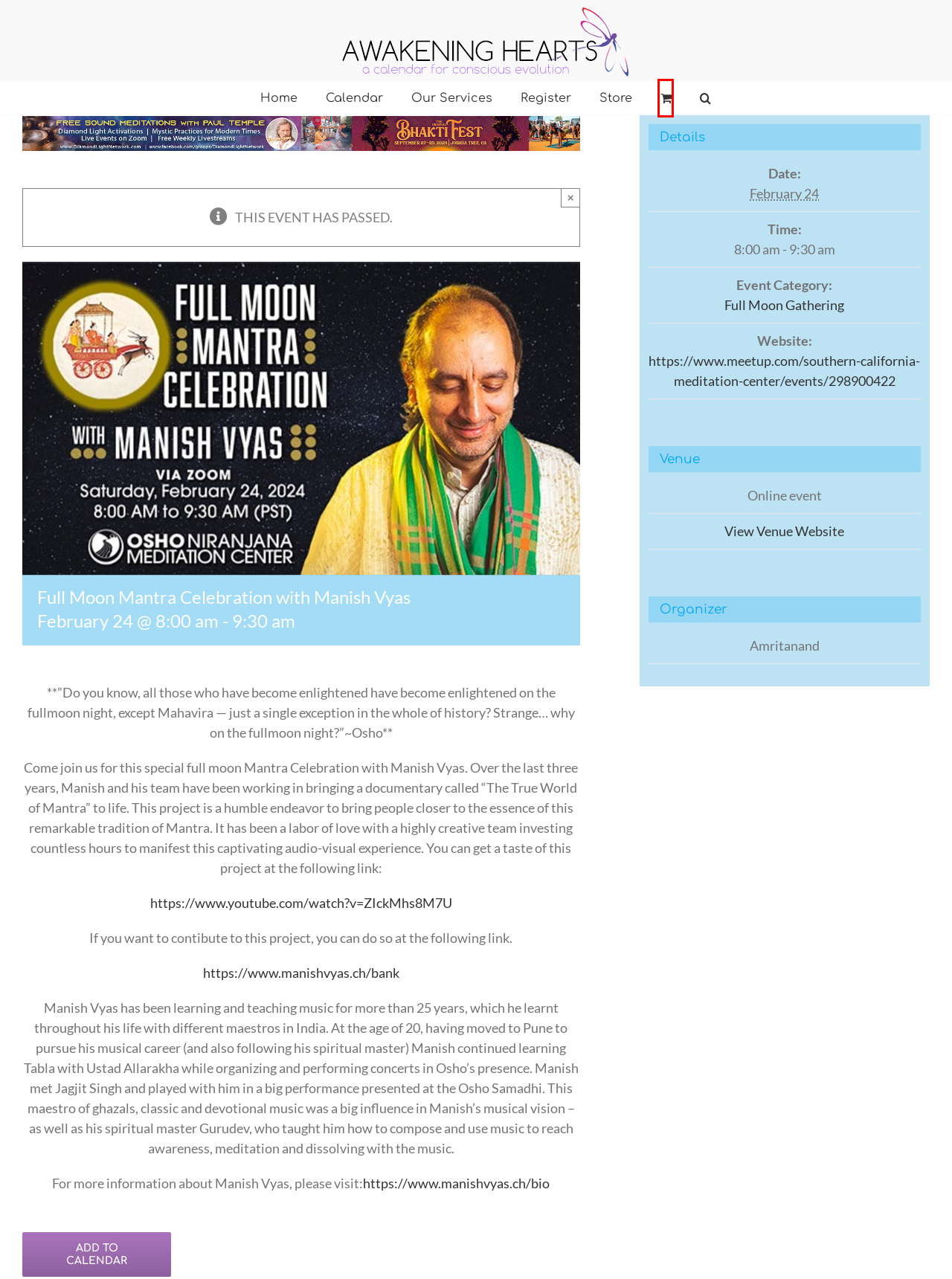You have a screenshot of a webpage where a red bounding box highlights a specific UI element. Identify the description that best matches the resulting webpage after the highlighted element is clicked. The choices are:
A. Our Services – Awakening Hearts
B. Music and Mantra India | biography | Schweiz | Europe | Harmonium | Kirtan
C. Upcoming Events › Inner Focused Events › Full Moon Gathering ›  – Awakening Hearts
D. Register – Awakening Hearts
E. Services – Awakening Hearts
F. Awakening Hearts – A Calendar for Conscious Evolution
G. Events from June 12 – June 21 – Awakening Hearts
H. Cart – Awakening Hearts

H